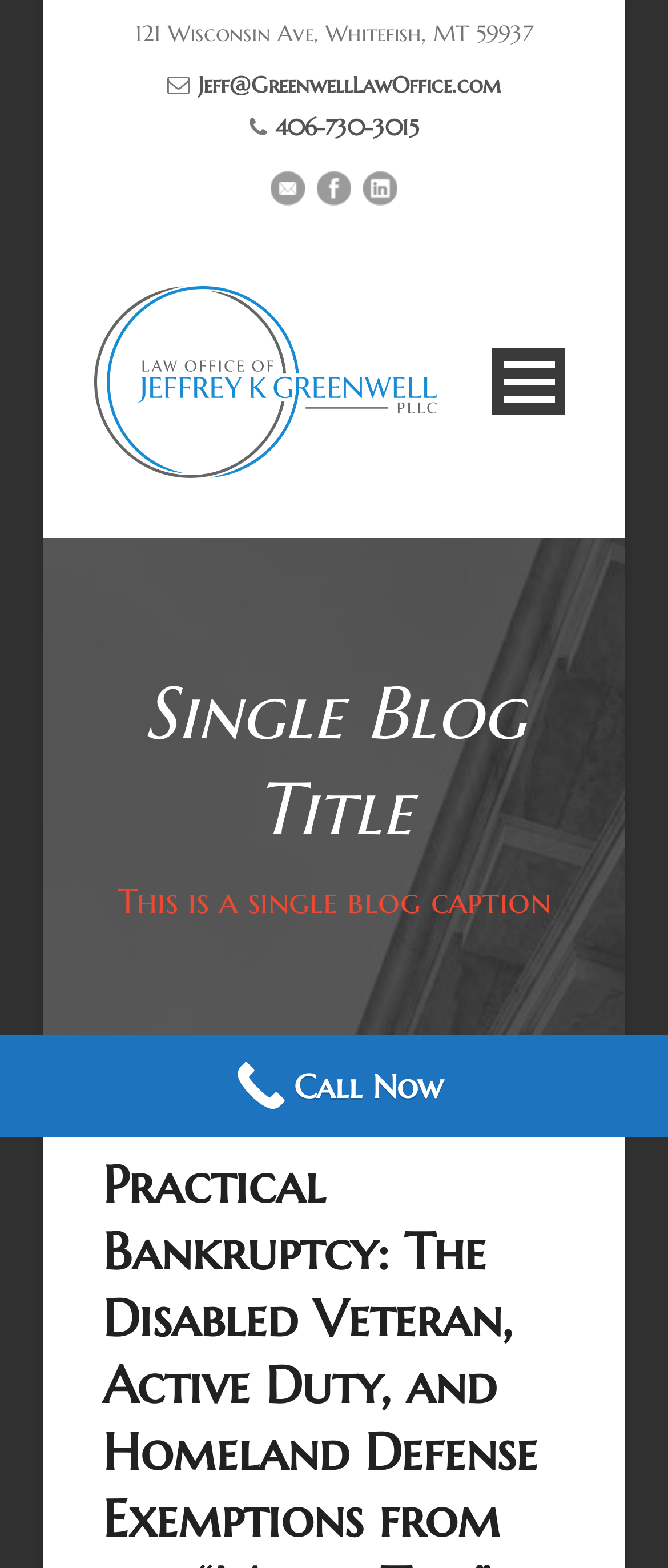Given the element description, predict the bounding box coordinates in the format (top-left x, top-left y, bottom-right x, bottom-right y). Make sure all values are between 0 and 1. Here is the element description: Open Menu

[0.736, 0.222, 0.846, 0.265]